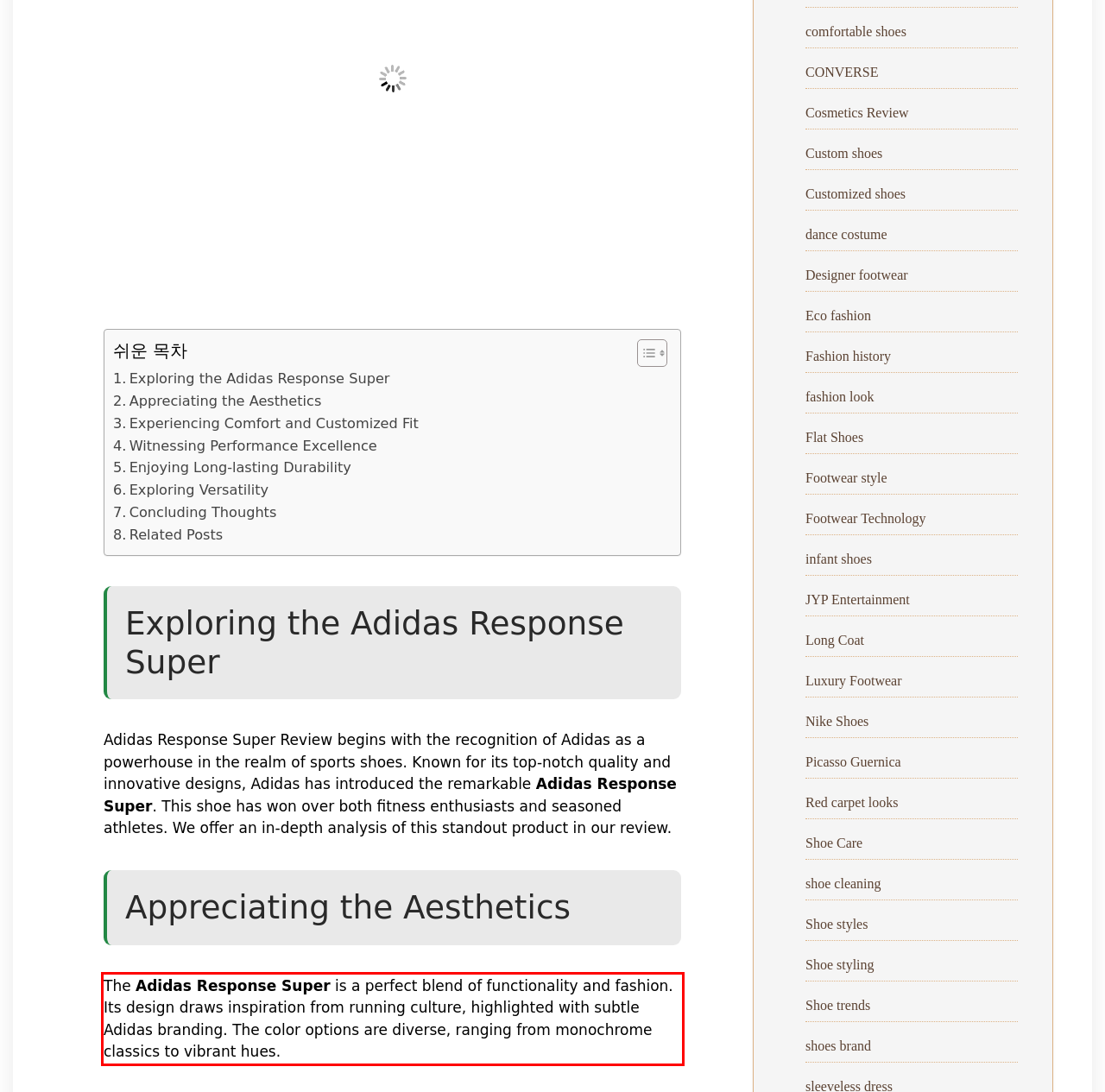Identify and transcribe the text content enclosed by the red bounding box in the given screenshot.

The Adidas Response Super is a perfect blend of functionality and fashion. Its design draws inspiration from running culture, highlighted with subtle Adidas branding. The color options are diverse, ranging from monochrome classics to vibrant hues.